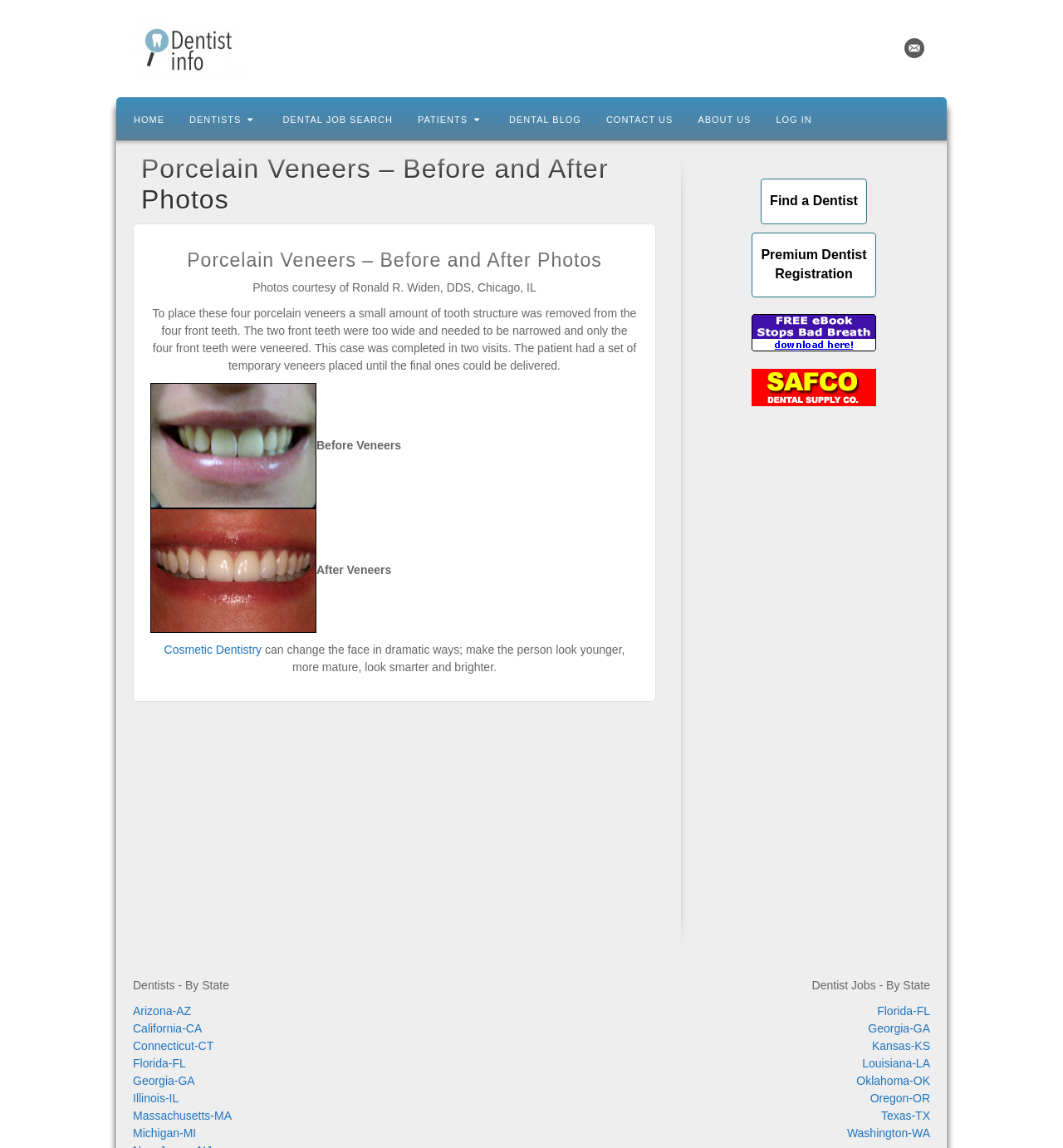What is the purpose of cosmetic dentistry?
Give a comprehensive and detailed explanation for the question.

The answer can be found in the article section of the webpage, where it is written 'can change the face in dramatic ways; make the person look younger, more mature, look smarter and brighter'.